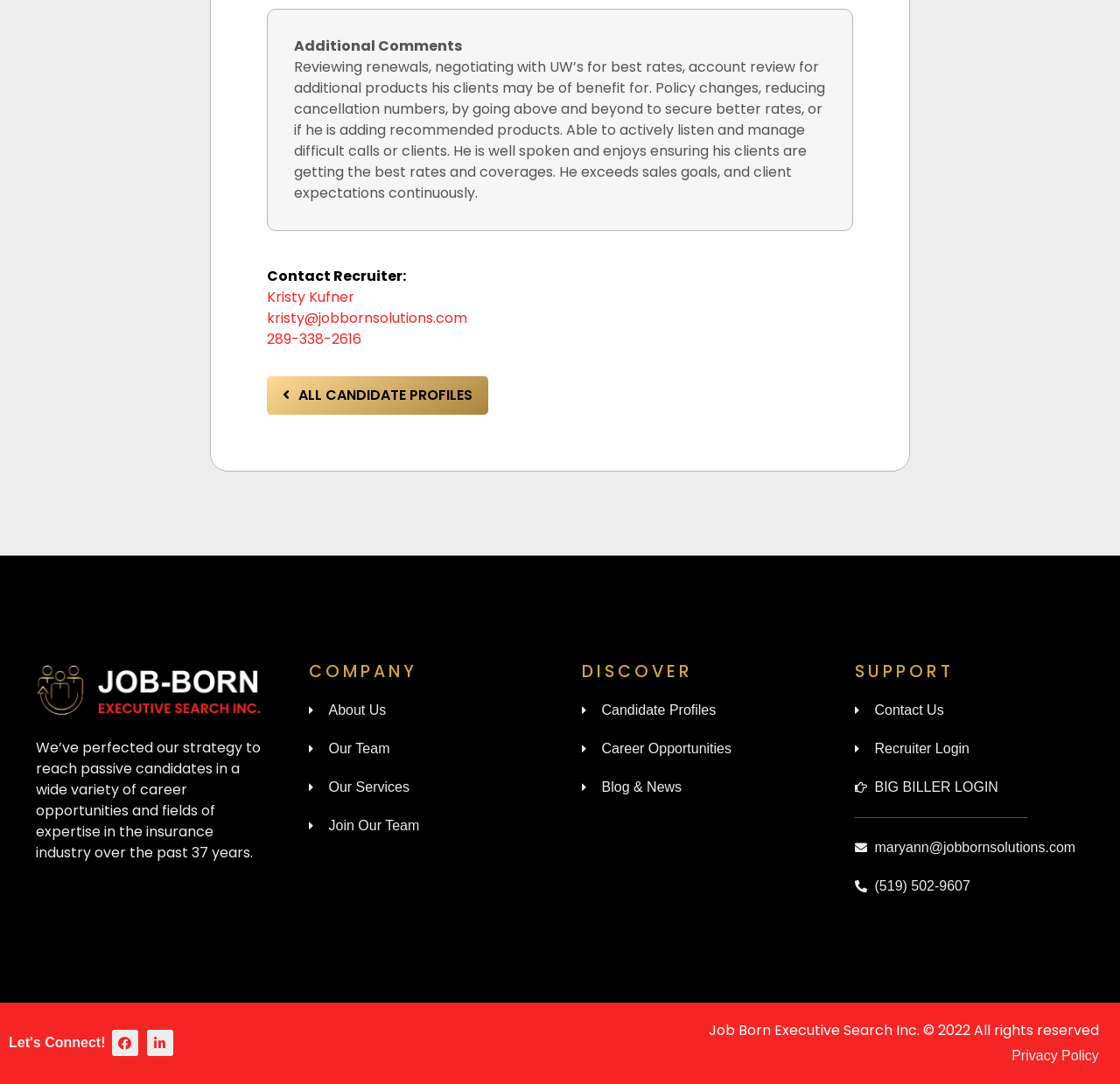Show the bounding box coordinates of the element that should be clicked to complete the task: "Learn more about the company".

[0.276, 0.646, 0.48, 0.665]